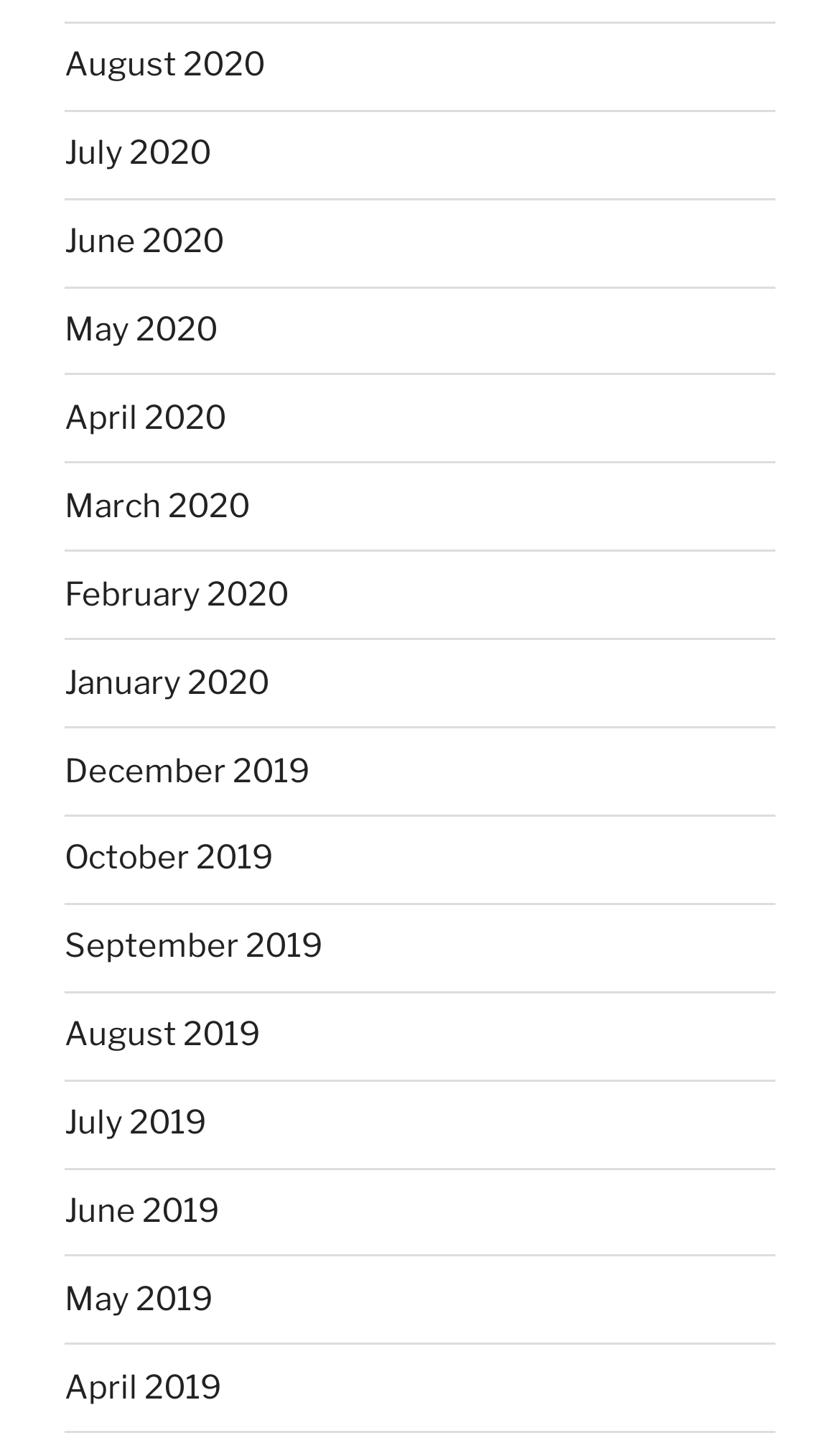Please identify the bounding box coordinates of the element I need to click to follow this instruction: "go to July 2019".

[0.077, 0.761, 0.246, 0.787]